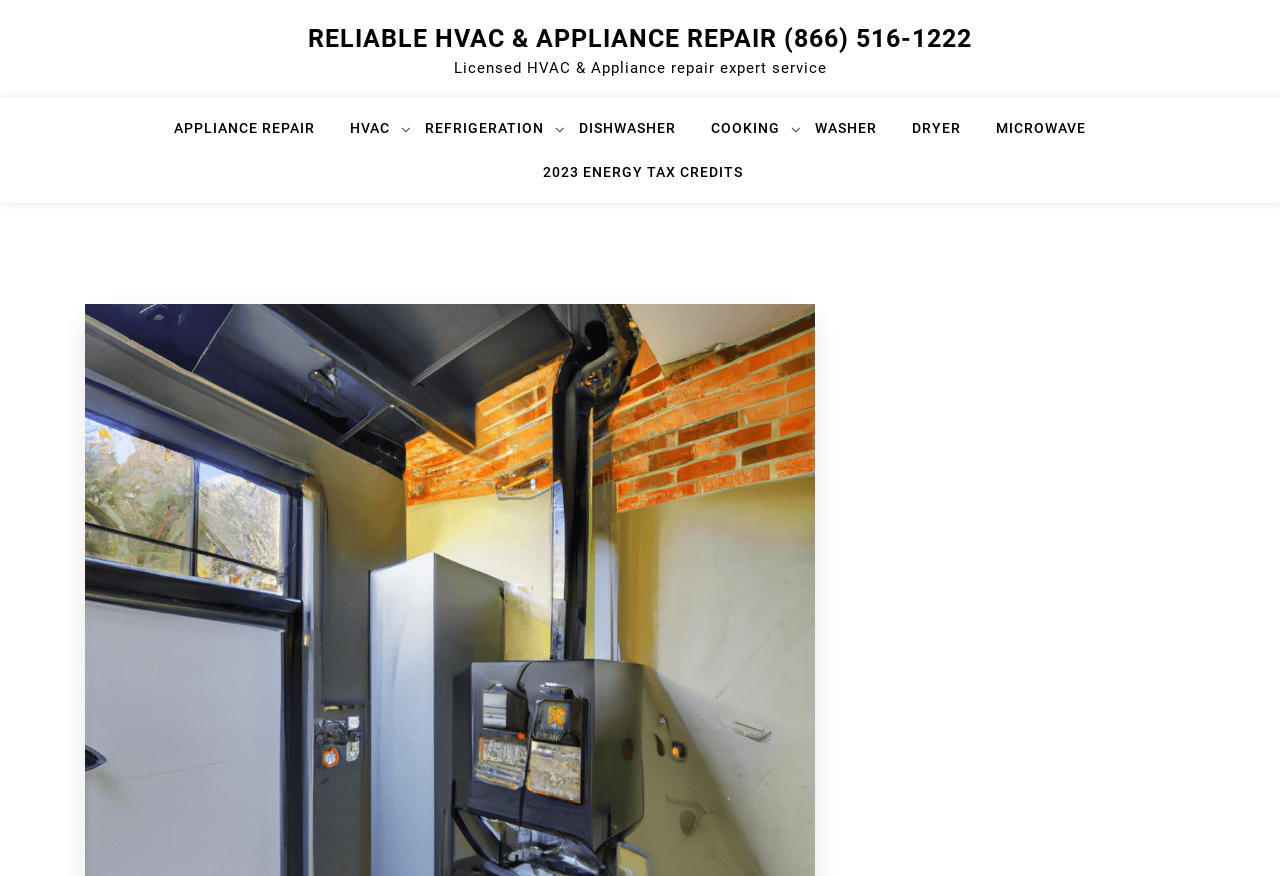Write a detailed summary of the webpage, including text, images, and layout.

The webpage is focused on providing a guide on how to replace a Trane furnace filter. At the top of the page, there is a prominent link to "RELIABLE HVAC & APPLIANCE REPAIR" with a phone number, accompanied by a brief description of the service as "Licensed HVAC & Appliance repair expert service". 

Below this section, there is a row of links to various appliance repair services, including "APPLIANCE REPAIR", "HVAC", "REFRIGERATION", "DISHWASHER", "COOKING", "WASHER", "DRYER", and "MICROWAVE". These links are positioned horizontally, with "APPLIANCE REPAIR" on the left and "MICROWAVE" on the right.

Additionally, there is a separate link to "2023 ENERGY TAX CREDITS" located below the row of appliance repair links, but slightly to the right of center.